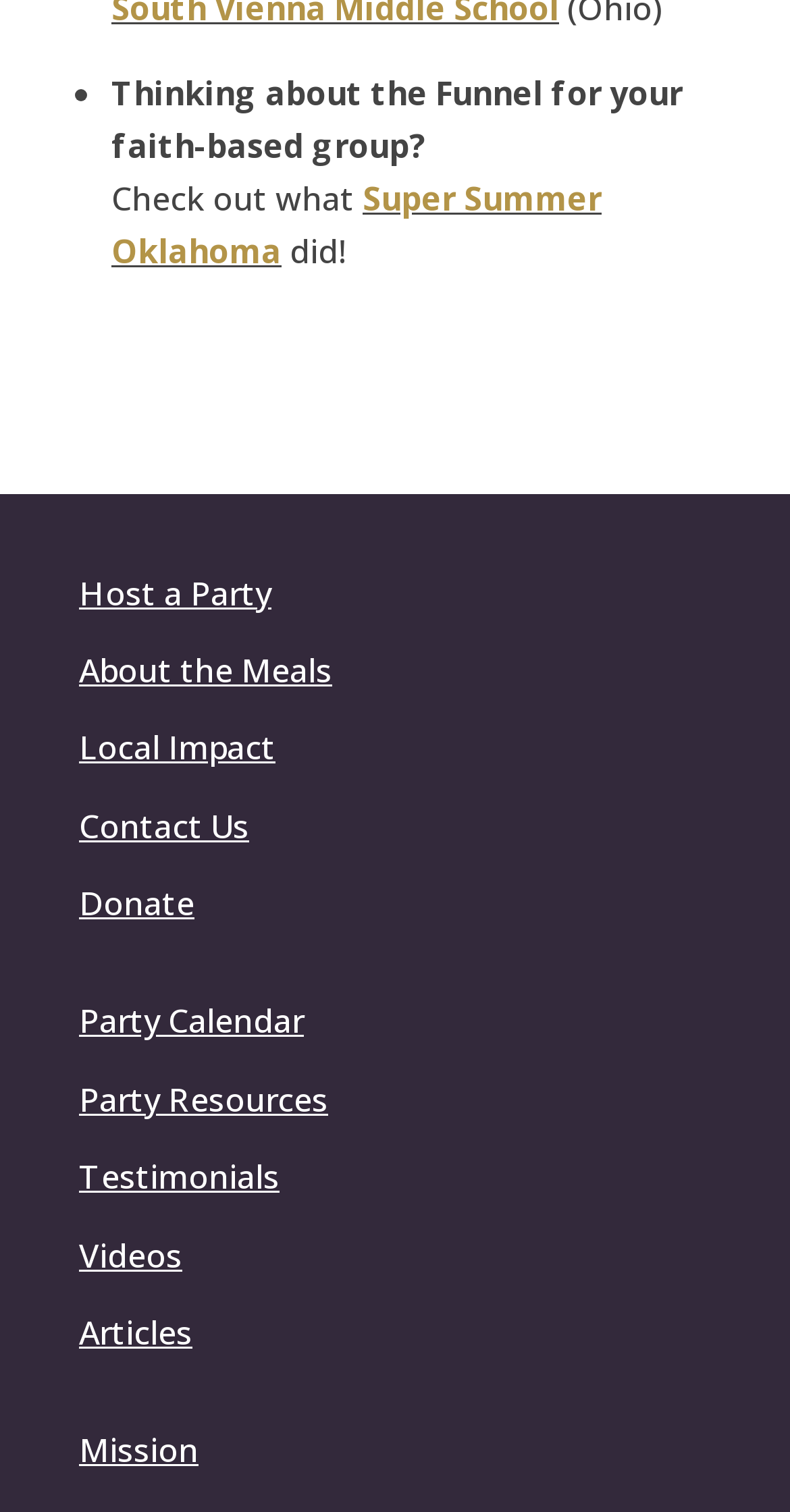Please identify the bounding box coordinates of the element that needs to be clicked to execute the following command: "Search". Provide the bounding box using four float numbers between 0 and 1, formatted as [left, top, right, bottom].

None